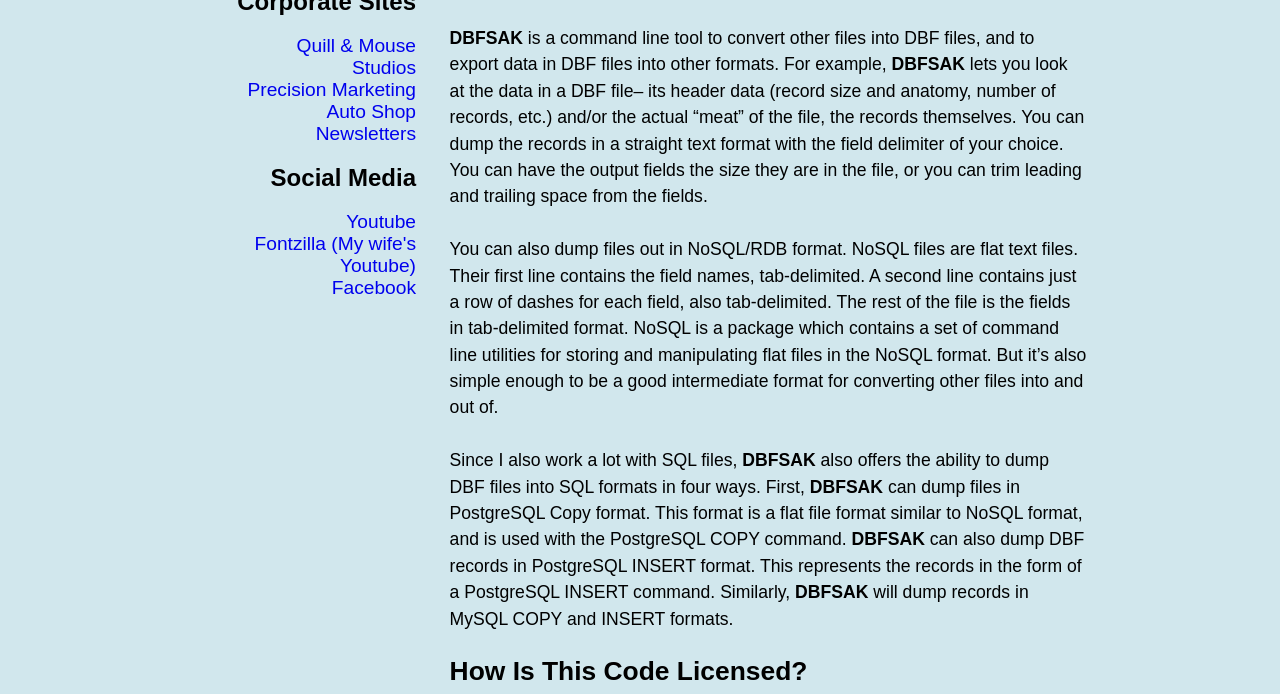Identify and provide the bounding box for the element described by: "admin".

None